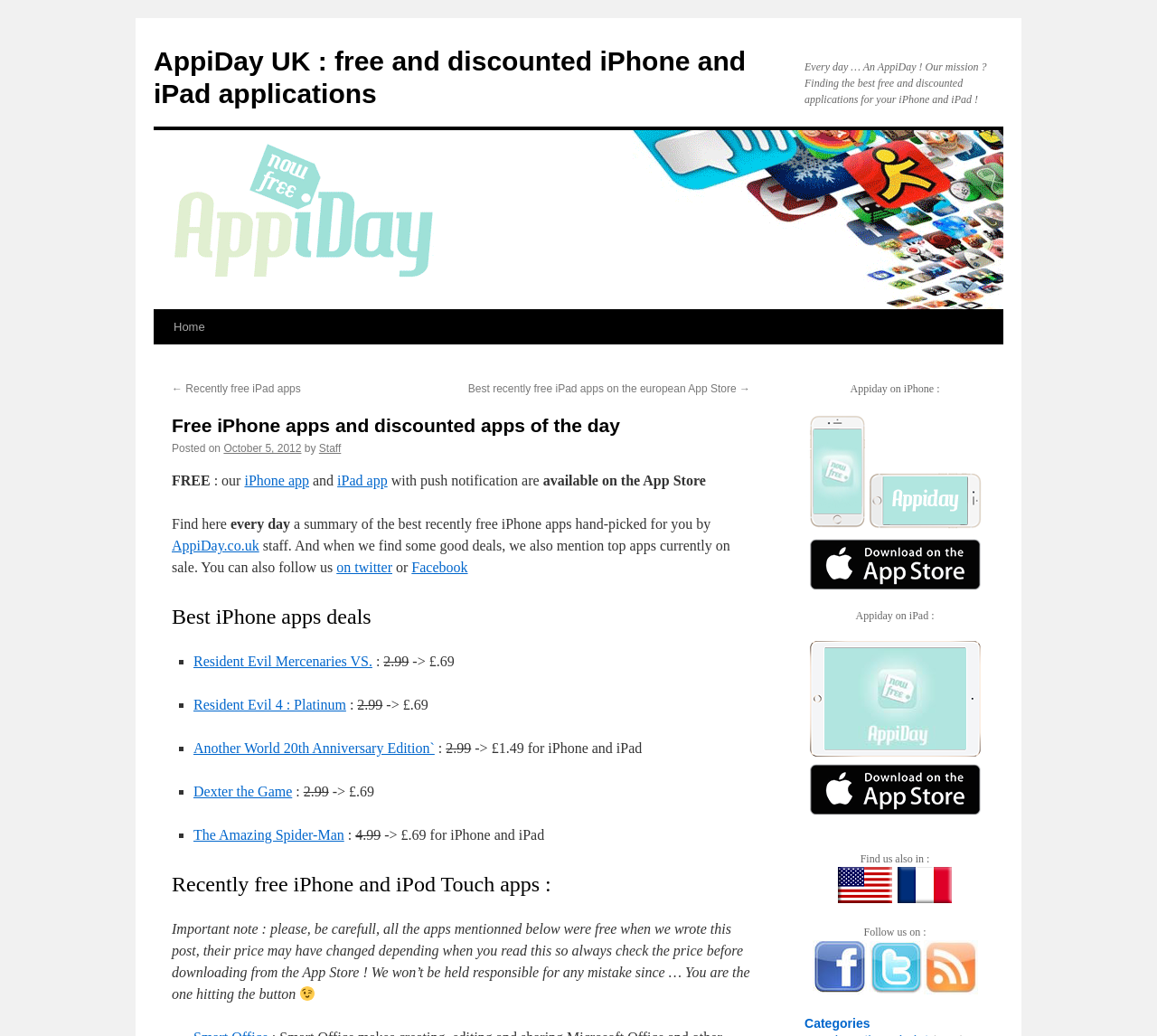Please reply with a single word or brief phrase to the question: 
What is the warning about app prices?

Prices may have changed